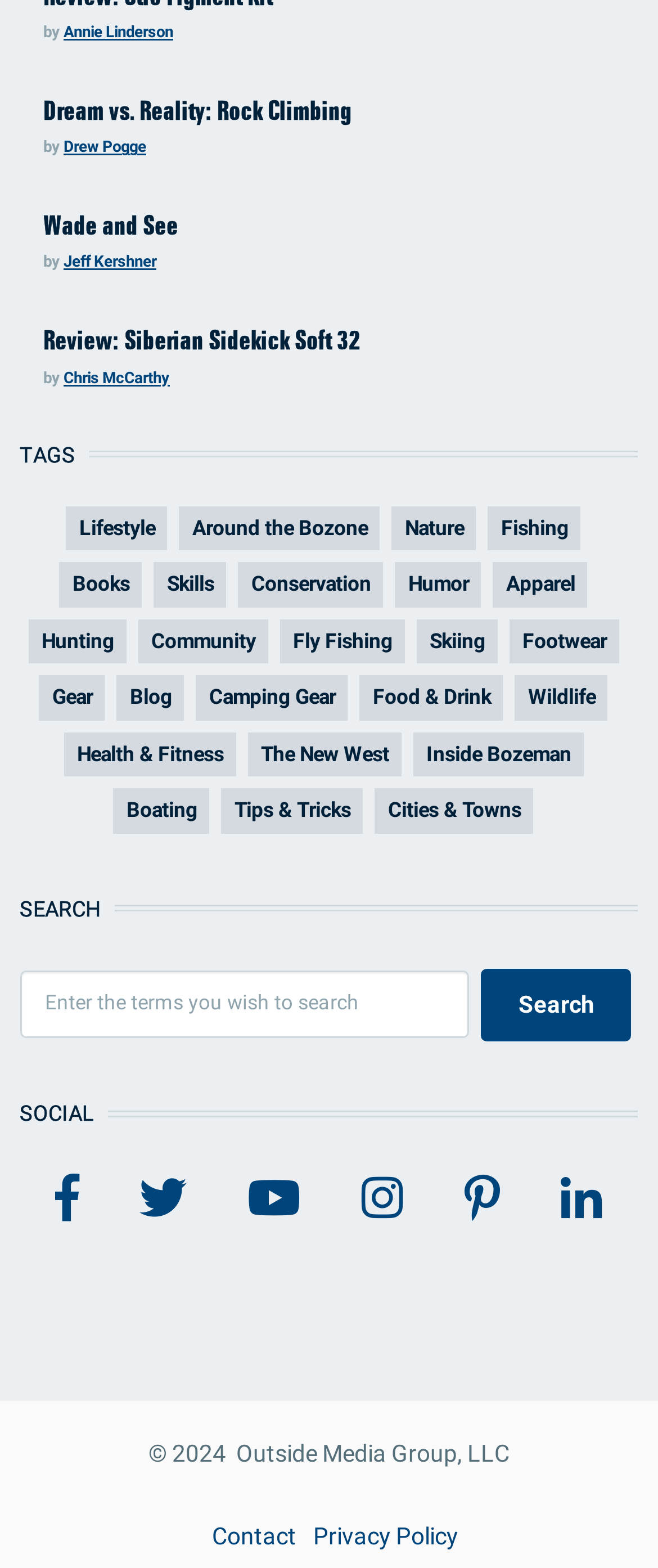What is the category of the link 'Fishing'?
Based on the visual content, answer with a single word or a brief phrase.

Lifestyle